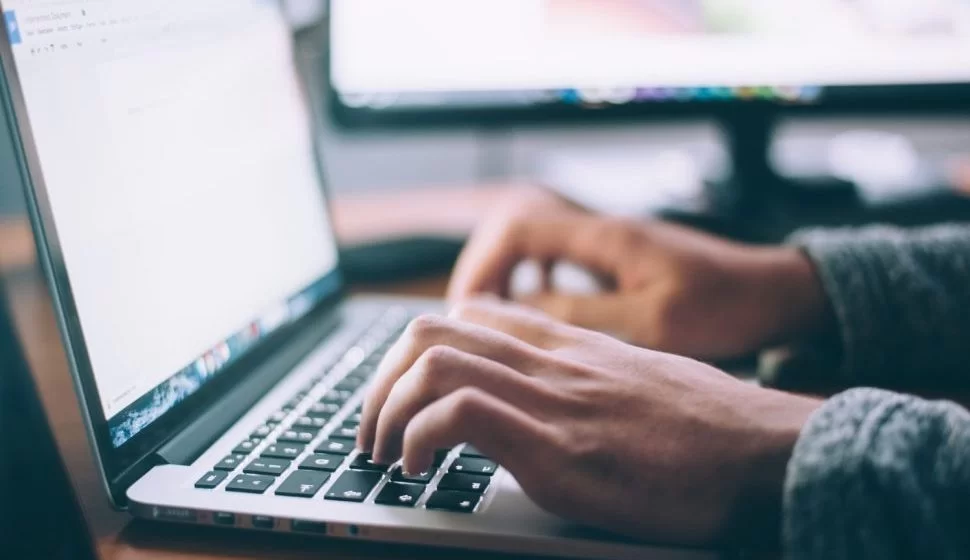Create a vivid and detailed description of the image.

The image depicts a close-up view of a person's hands typing on a sleek laptop keyboard. The individual is engaged in a task, possibly related to e-learning or digital content creation, as suggested by the context. The laptop sits on a wooden surface, while a second monitor is visible in the background, hinting at a multi-screen setup ideal for productivity and efficiency. The soft lighting in the environment creates a warm atmosphere, complementing the focused activity of typing and illustrating the growing reliance on technology in modern business practices, particularly in the realm of e-learning. This setting aligns with the themes discussed in the associated content about e-learning authoring tools, indicating a hands-on approach to utilizing technology for learning and development.